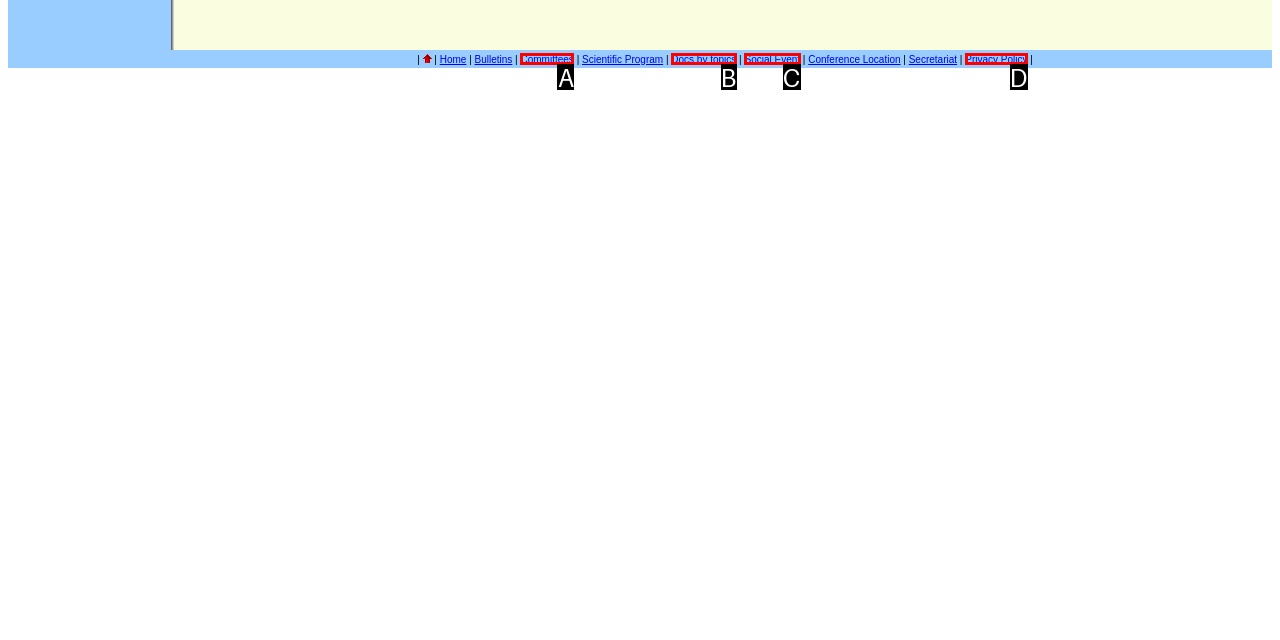Which option aligns with the description: Committees? Respond by selecting the correct letter.

A